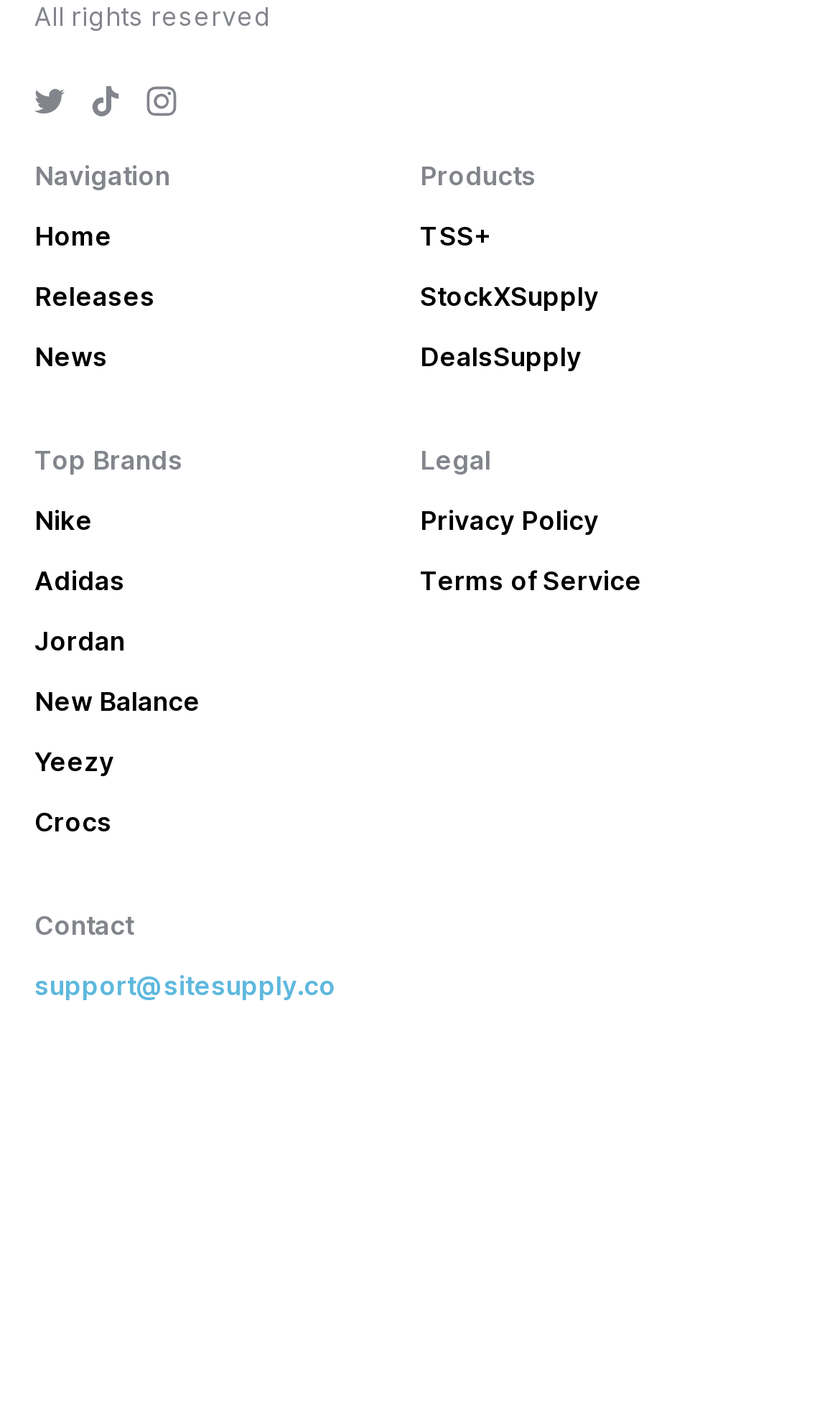Highlight the bounding box coordinates of the region I should click on to meet the following instruction: "Explore TSS+ products".

[0.5, 0.156, 0.585, 0.179]